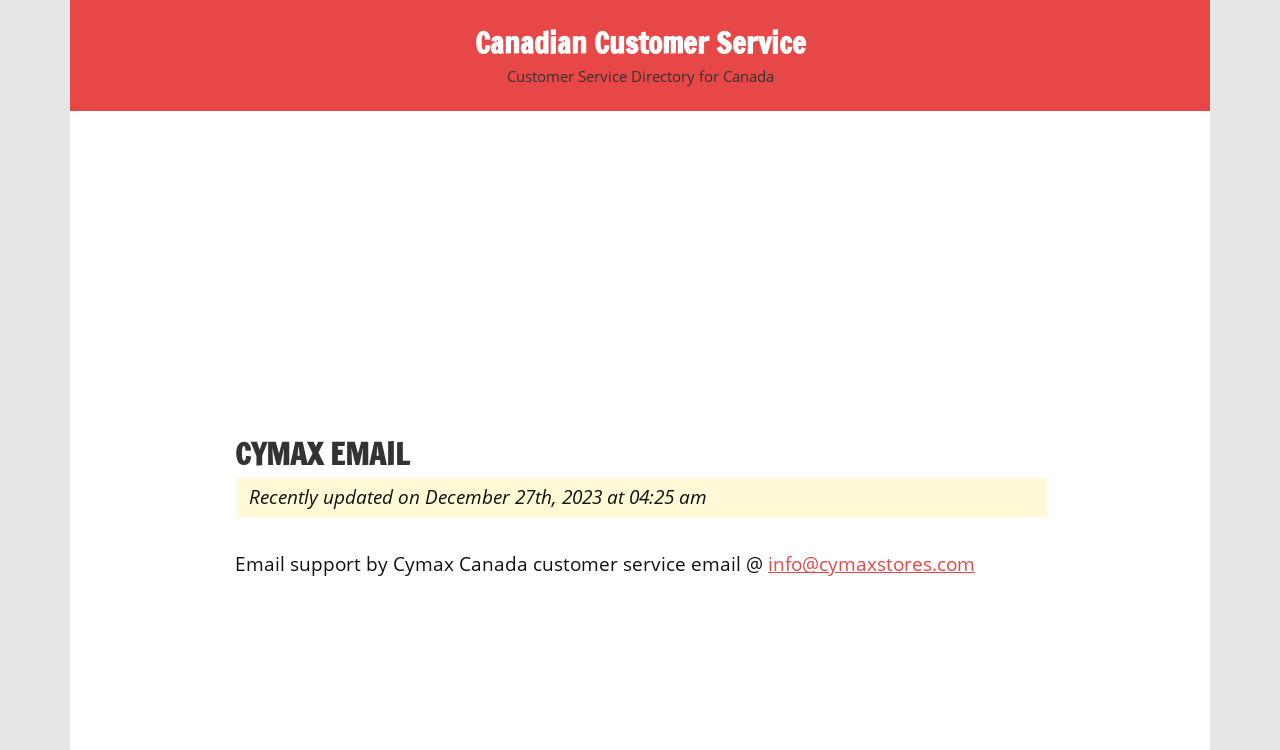Summarize the webpage comprehensively, mentioning all visible components.

The webpage is about contacting Cymax Canada through email support. At the top, there is a link to "Canadian Customer Service". Below it, a heading "Customer Service Directory for Canada" is displayed. 

On the left side, there is a section with a heading "CYMAX EMAIL" in a larger font. Below this heading, there is a paragraph of text stating that the page was "Recently updated on December 27th, 2023 at 04:25 am". 

Further down, there is a sentence explaining that the email support is provided by Cymax Canada customer service email, followed by a link to "info@cymaxstores.com". 

On the right side of the page, there is an advertisement iframe taking up a significant amount of space.